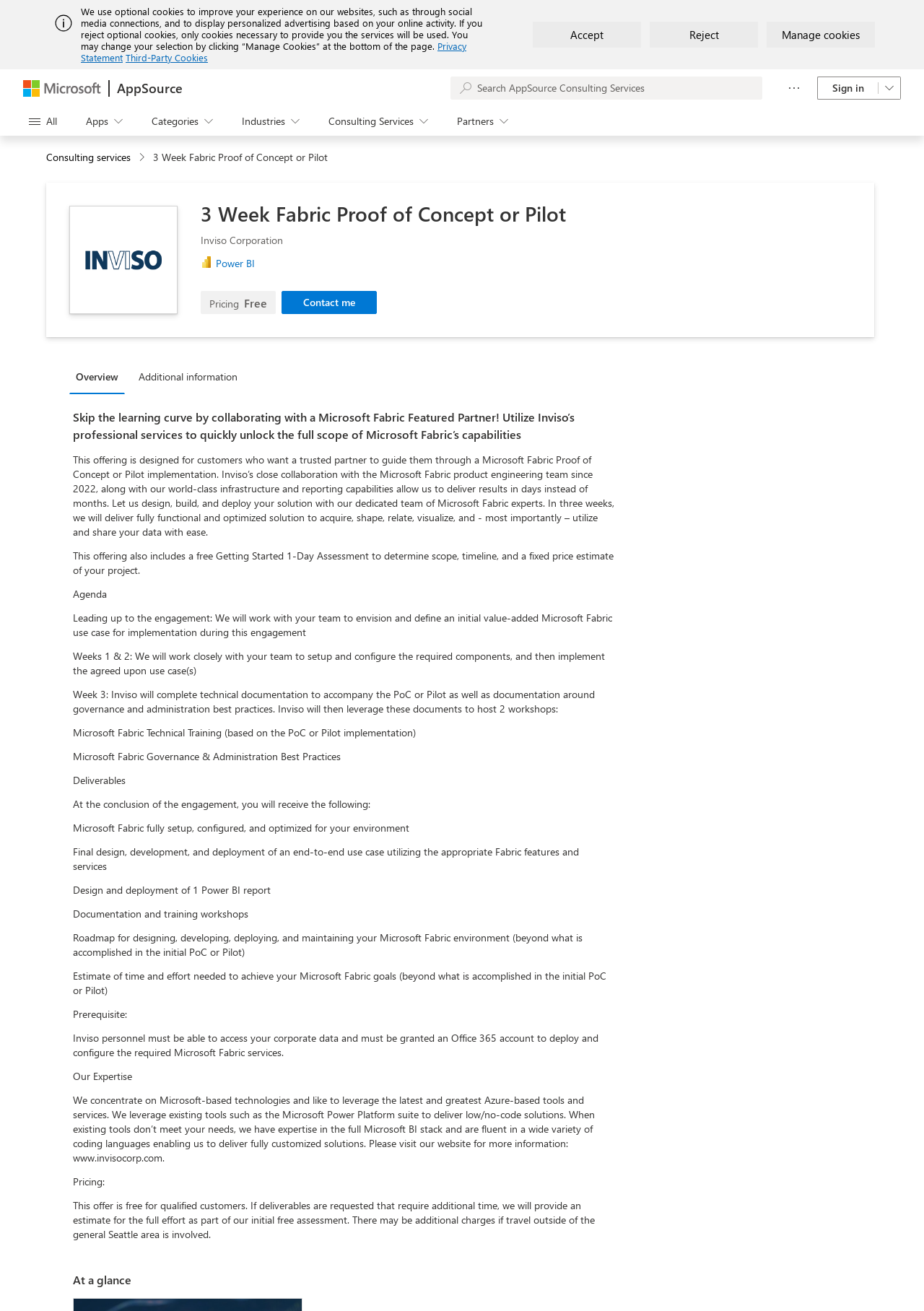Please find and report the bounding box coordinates of the element to click in order to perform the following action: "Call the phone number +86-358-7826555". The coordinates should be expressed as four float numbers between 0 and 1, in the format [left, top, right, bottom].

None